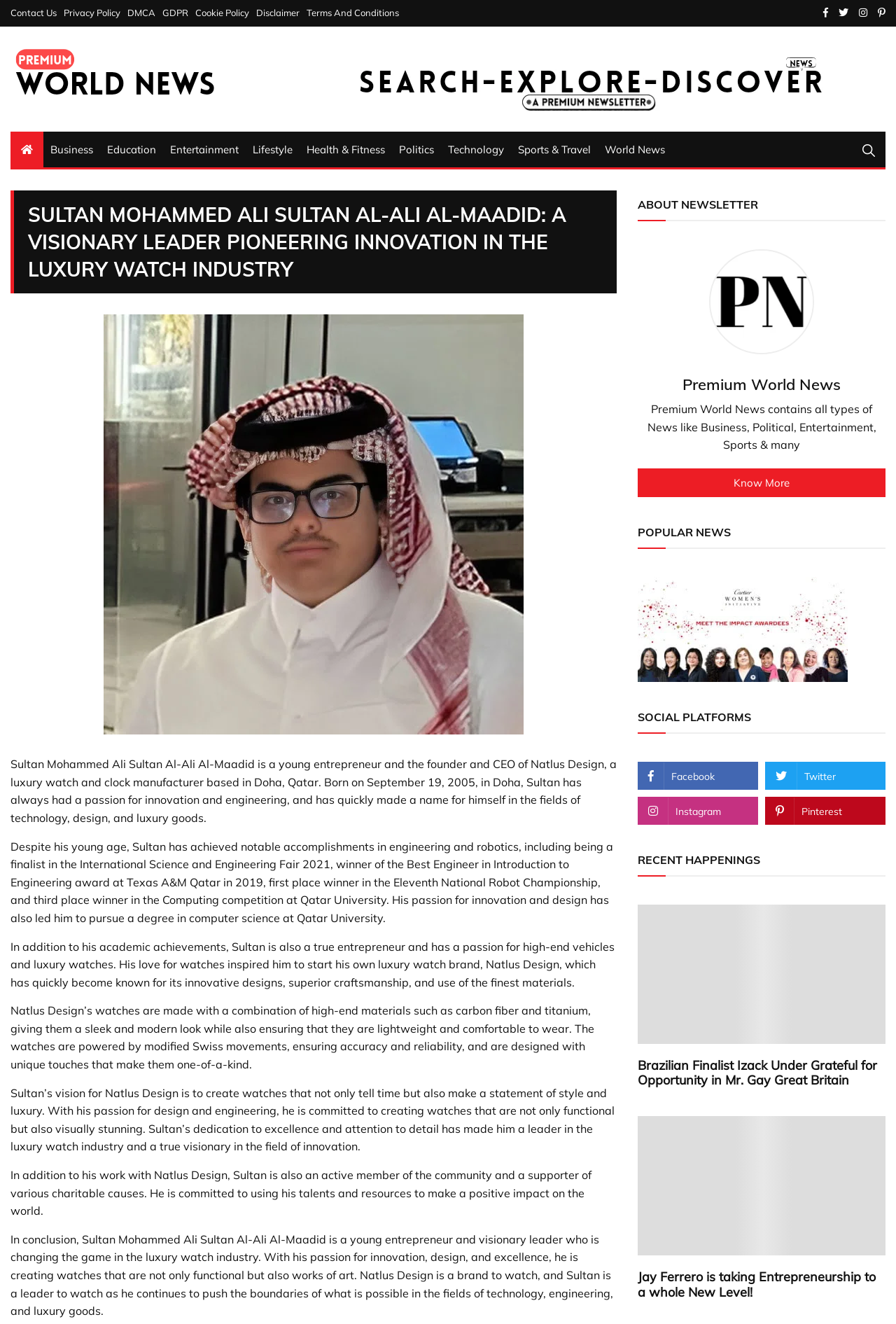Bounding box coordinates are specified in the format (top-left x, top-left y, bottom-right x, bottom-right y). All values are floating point numbers bounded between 0 and 1. Please provide the bounding box coordinate of the region this sentence describes: Cookie Policy

[0.218, 0.006, 0.286, 0.013]